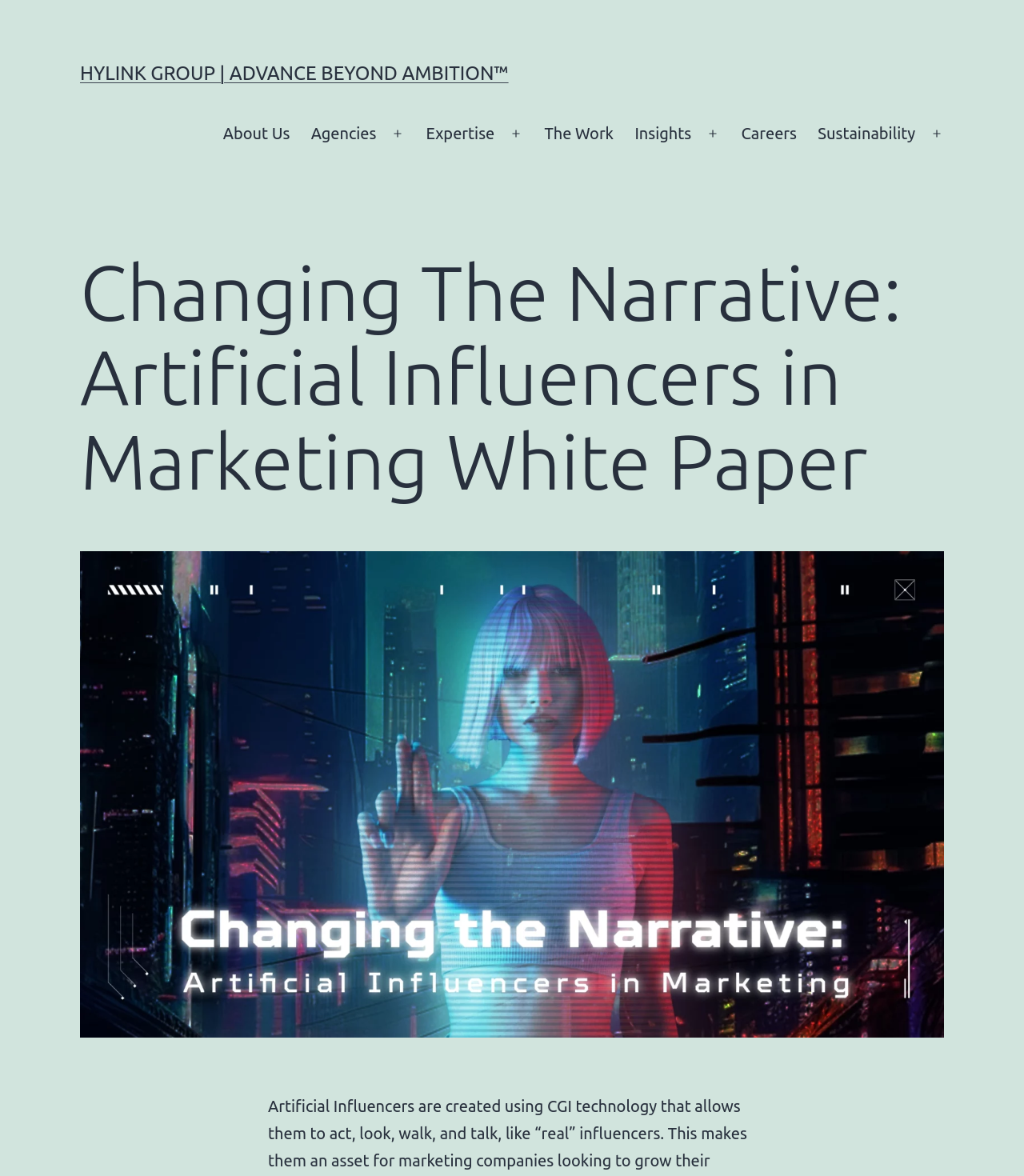What is the name of the company?
Carefully examine the image and provide a detailed answer to the question.

I determined the answer by looking at the top-left corner of the webpage, where I found a link with the text 'HYLINK GROUP | ADVANCE BEYOND AMBITION™'. This suggests that the company name is Hylink Group.